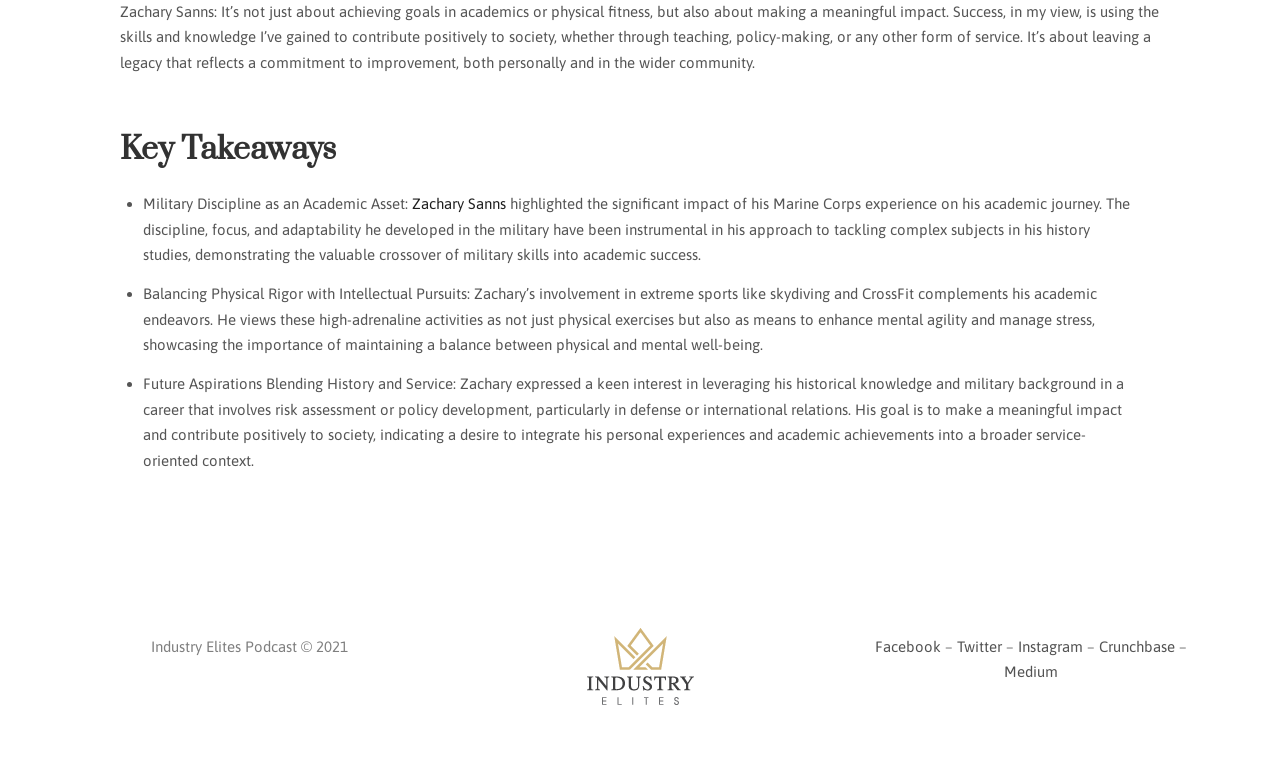What is Zachary Sanns' view of success?
Refer to the image and provide a one-word or short phrase answer.

Making a meaningful impact